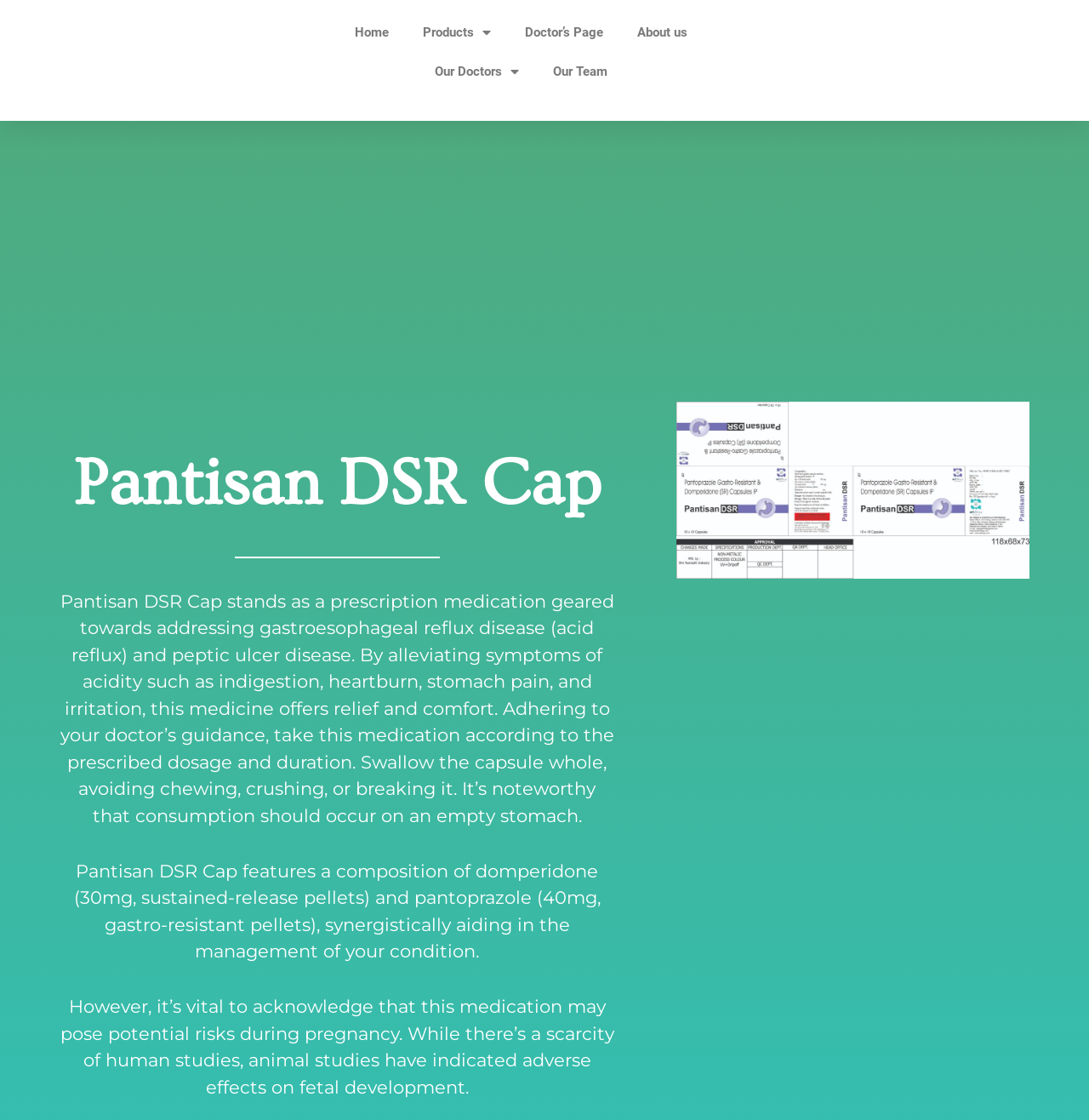What is the potential risk of Pantisan DSR Cap during pregnancy?
Please provide a comprehensive answer based on the contents of the image.

According to the webpage, animal studies have indicated adverse effects on fetal development, making it vital to acknowledge the potential risks of Pantisan DSR Cap during pregnancy. This information is provided in the third paragraph of the webpage.